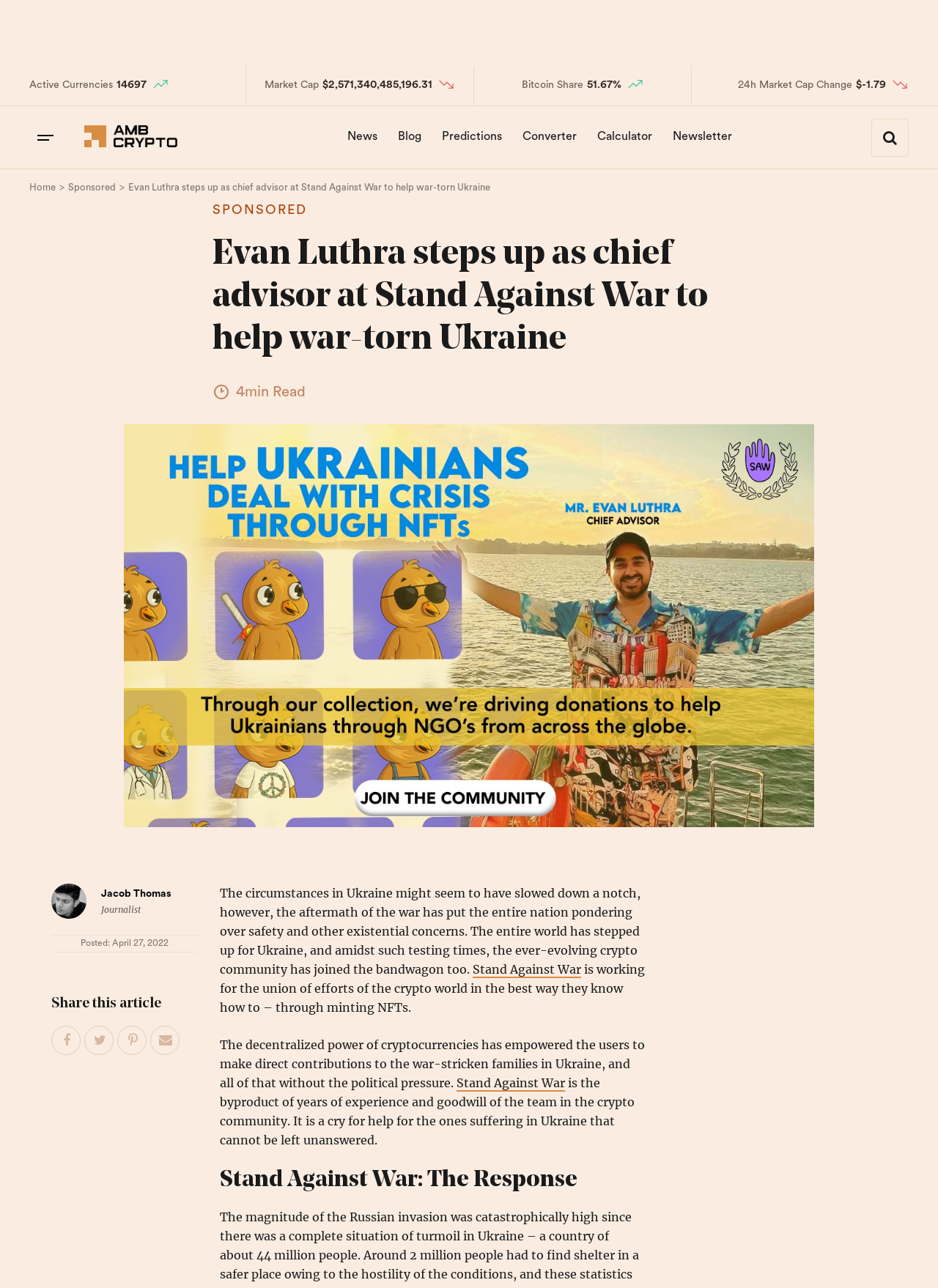Identify the main heading from the webpage and provide its text content.

Evan Luthra steps up as chief advisor at Stand Against War to help war-torn Ukraine